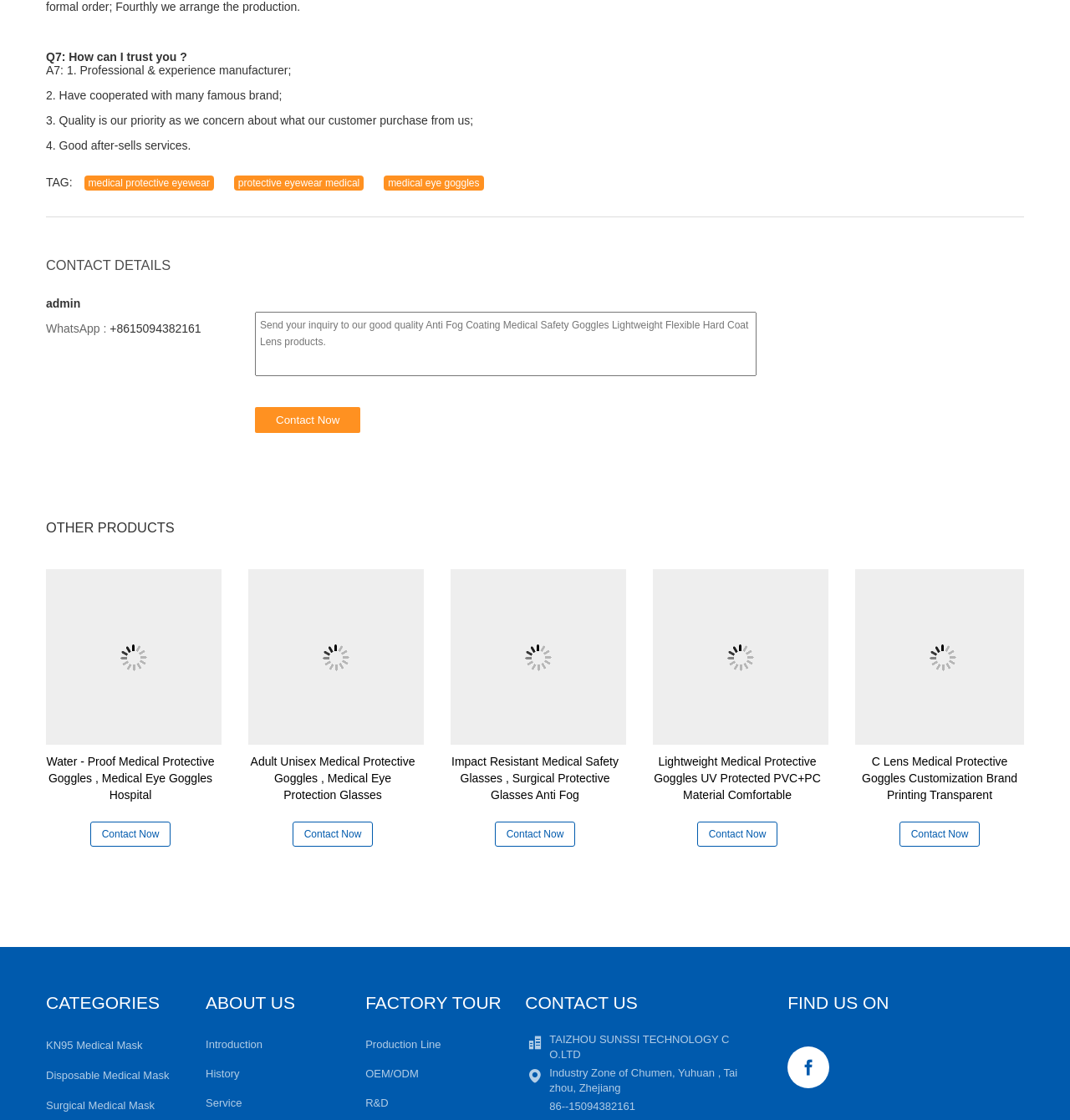Find the bounding box coordinates of the element you need to click on to perform this action: 'Send an inquiry through the text box'. The coordinates should be represented by four float values between 0 and 1, in the format [left, top, right, bottom].

[0.238, 0.278, 0.707, 0.336]